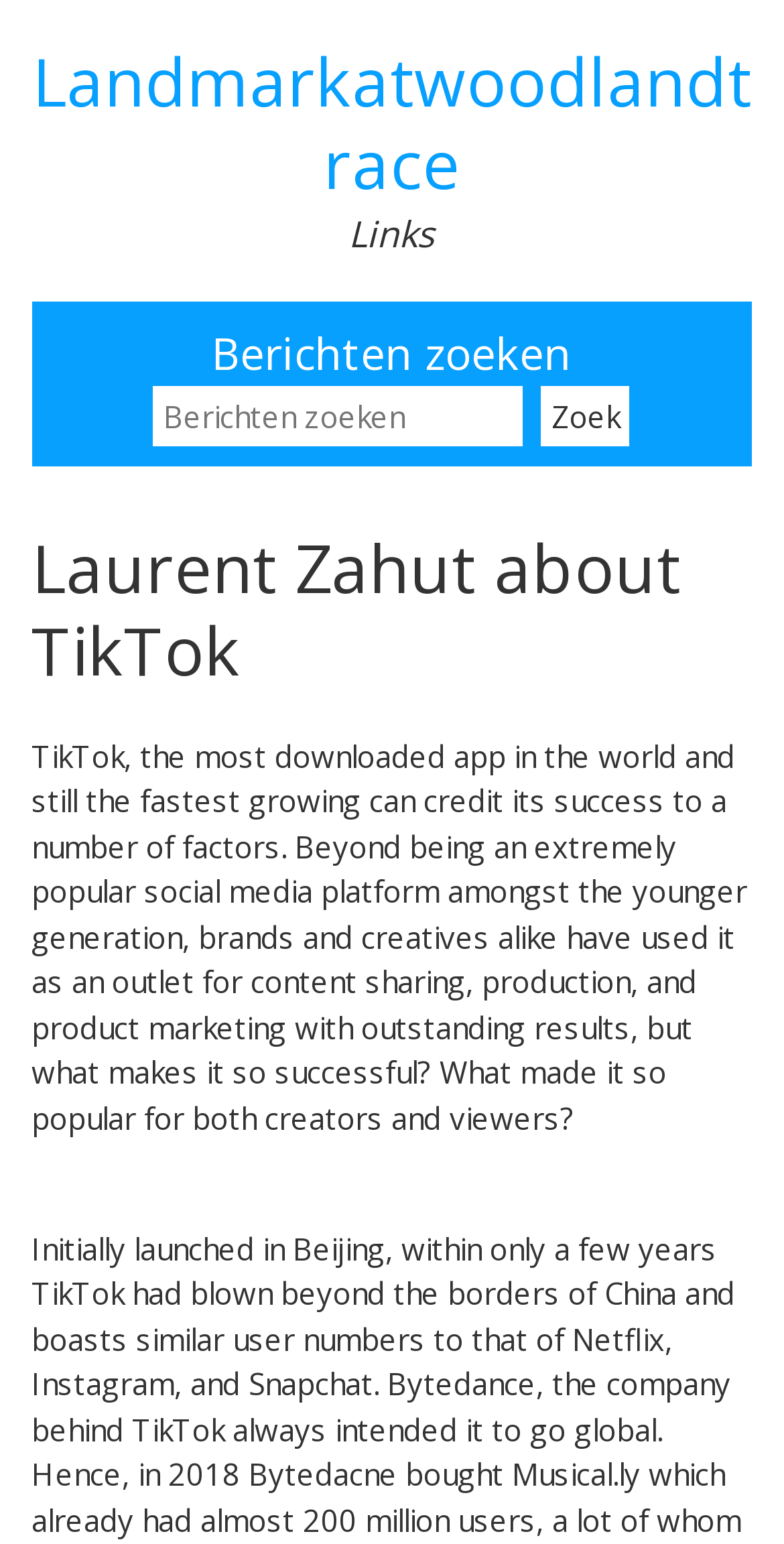Please answer the following question using a single word or phrase: 
How many sections are there on the webpage?

Three